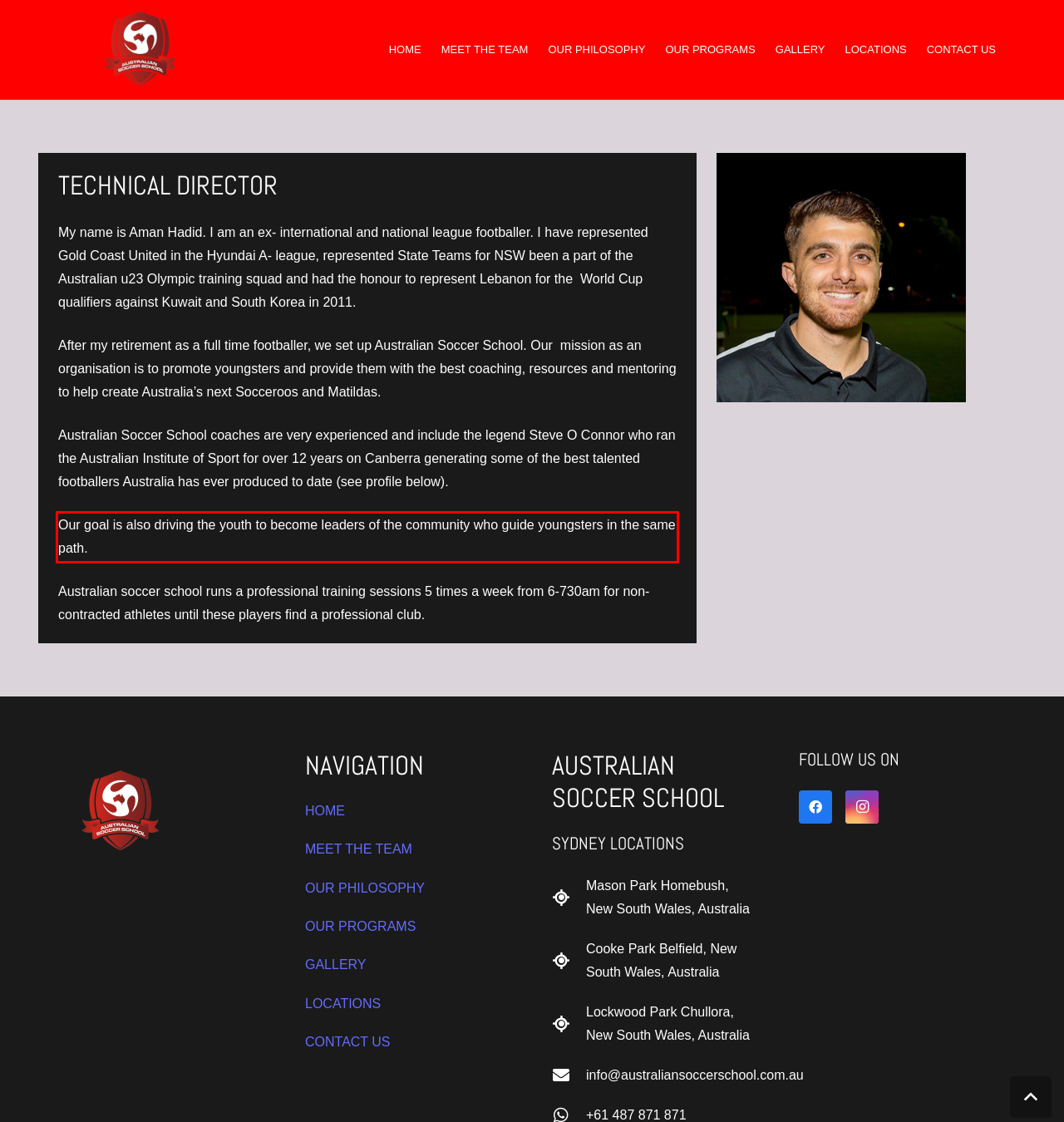Analyze the screenshot of the webpage and extract the text from the UI element that is inside the red bounding box.

Our goal is also driving the youth to become leaders of the community who guide youngsters in the same path.